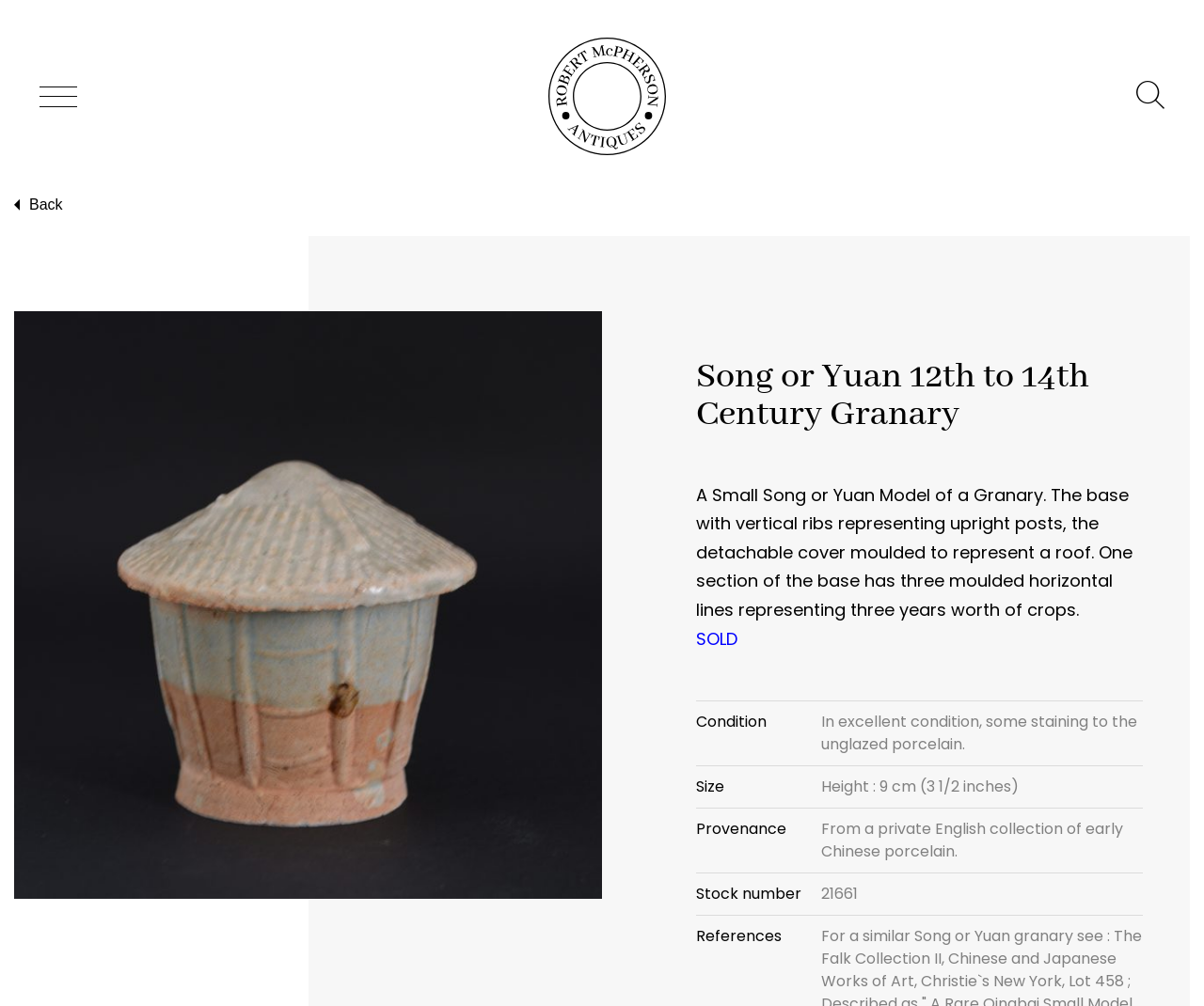What is the stock number of the granary?
Answer the question with just one word or phrase using the image.

21661